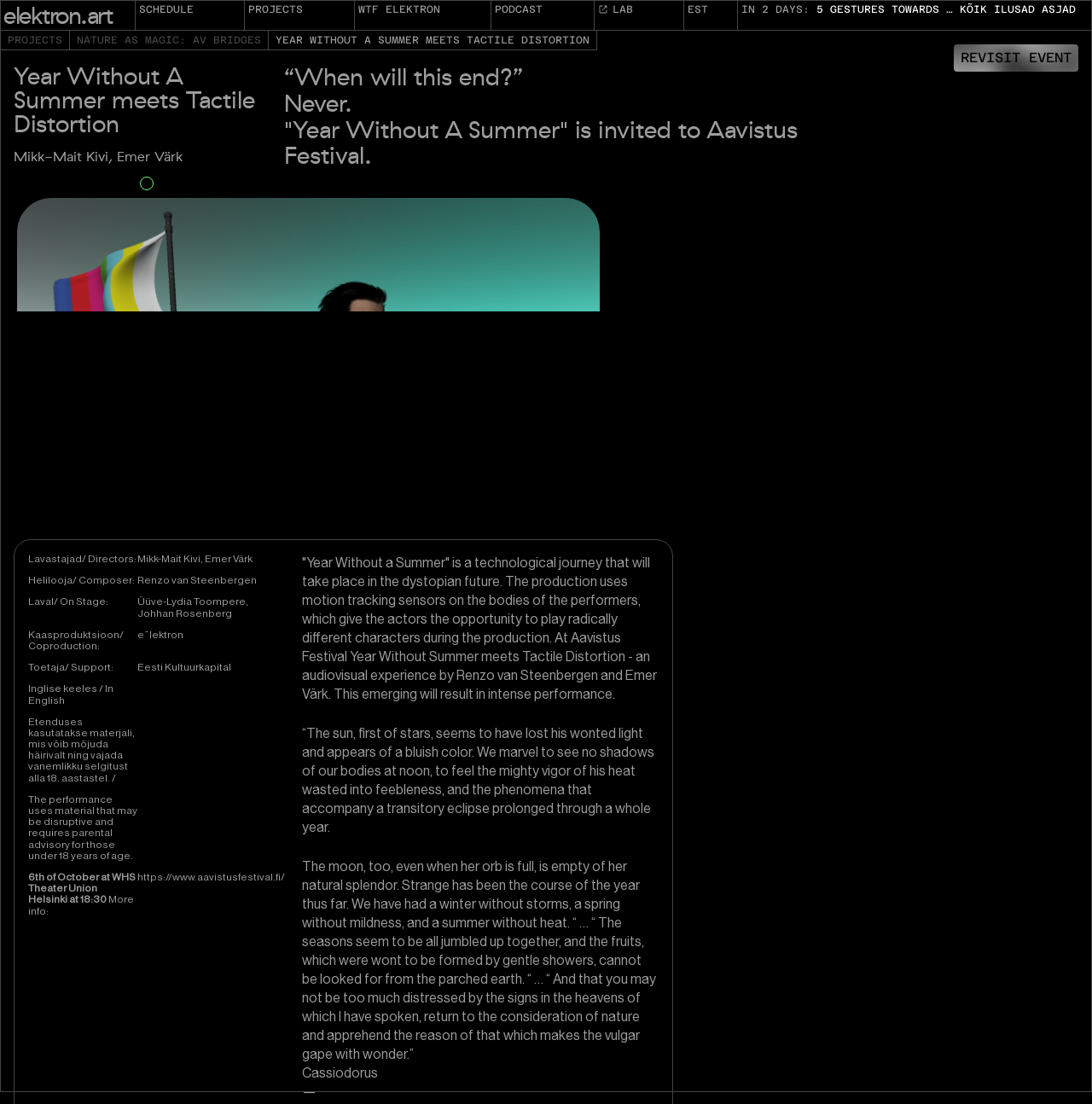Please locate the bounding box coordinates of the region I need to click to follow this instruction: "Check out the event on 6th of October".

[0.026, 0.789, 0.124, 0.82]